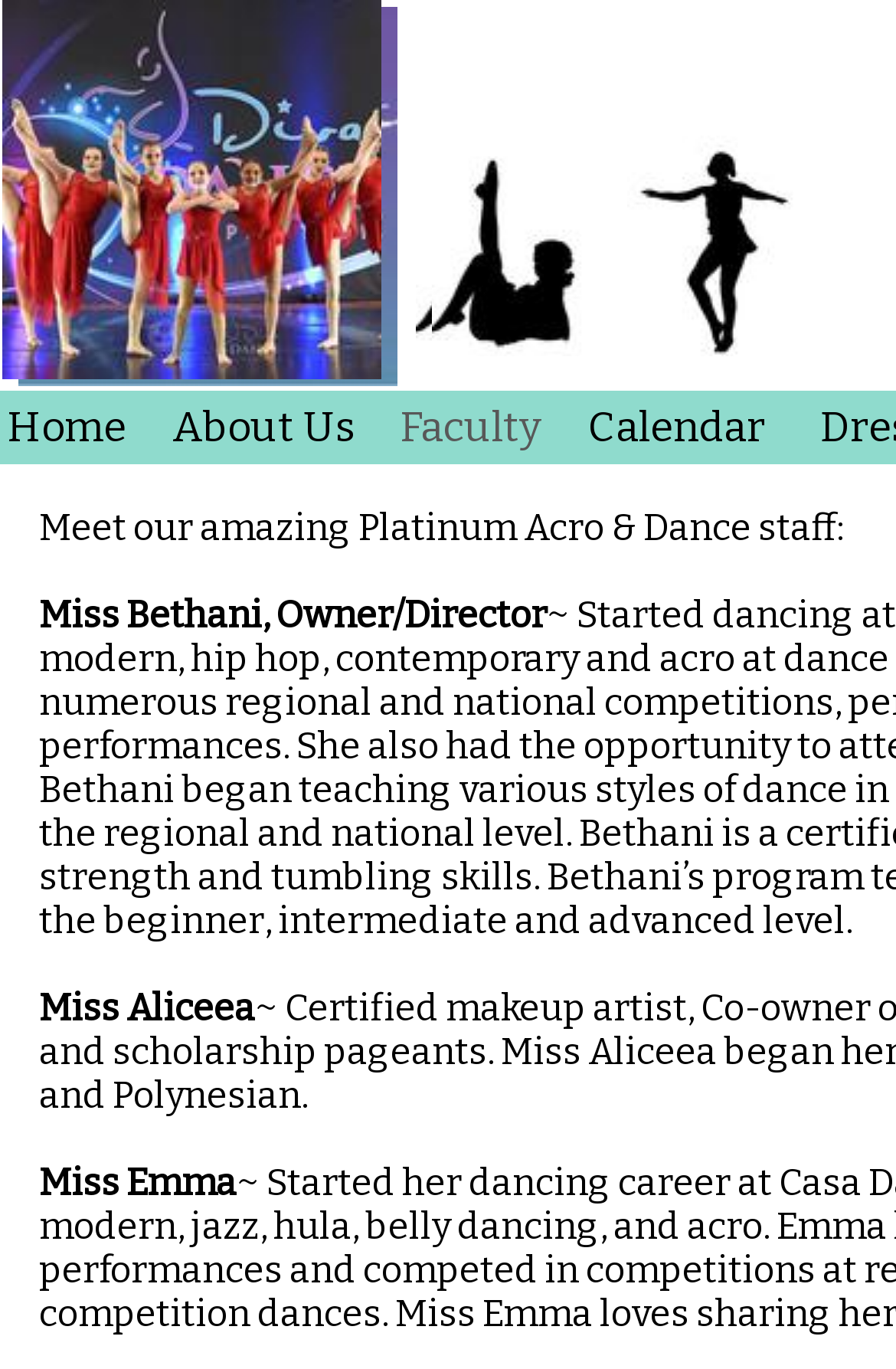Use a single word or phrase to respond to the question:
How many images are on the top navigation bar?

8